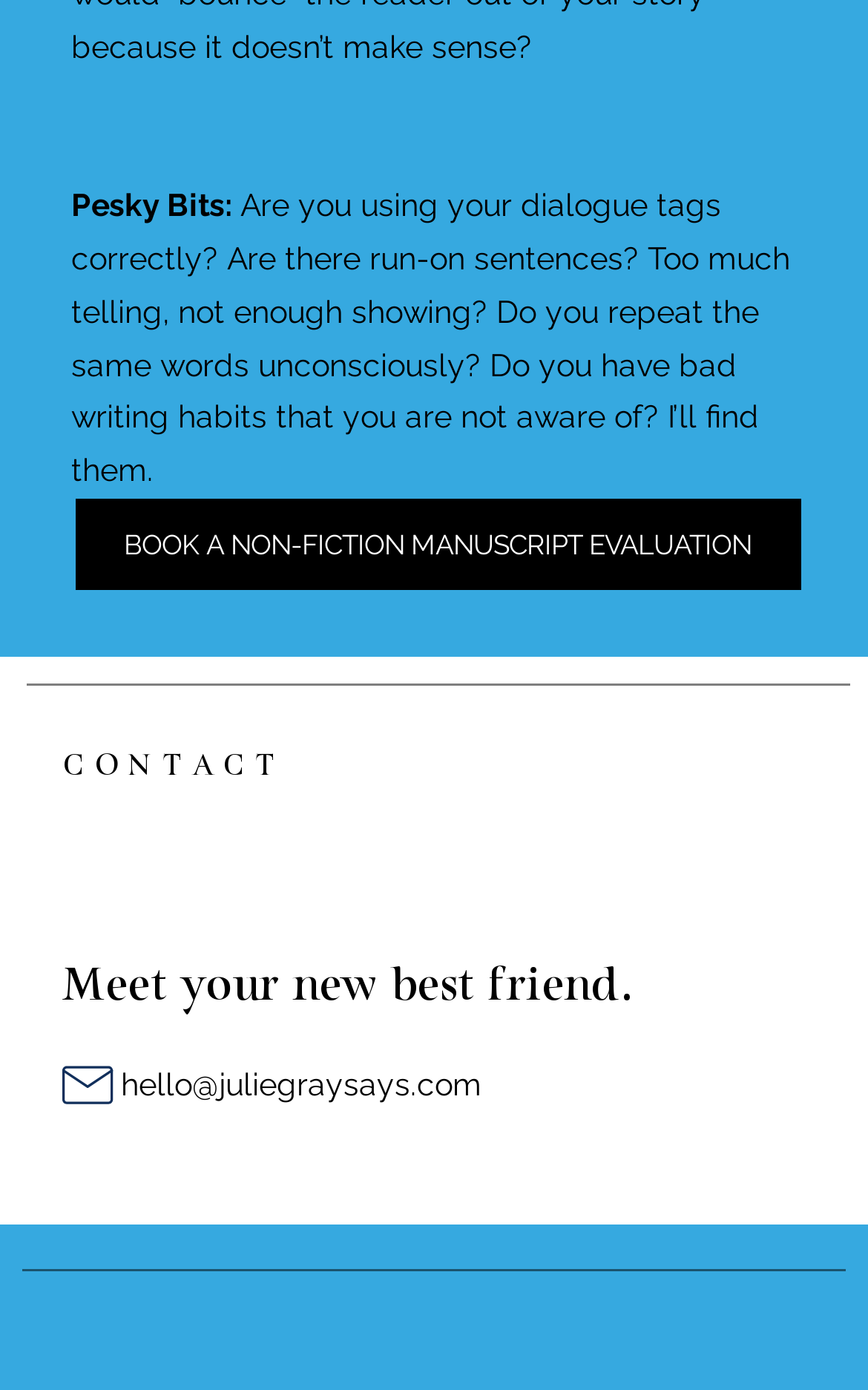Respond to the following question with a brief word or phrase:
What is the service offered by the website?

Manuscript evaluation